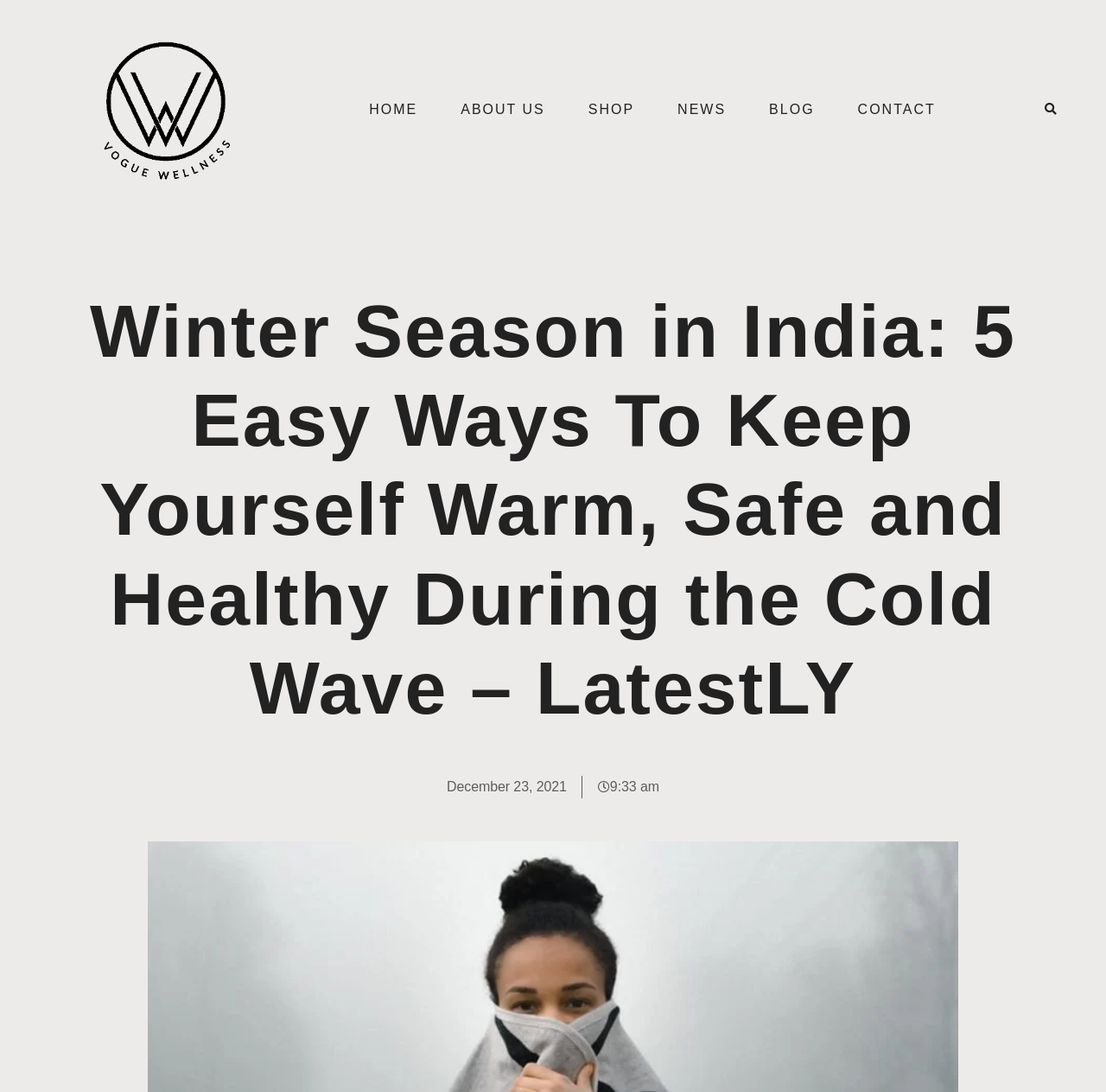Describe all the key features and sections of the webpage thoroughly.

The webpage is about winter season in India, specifically providing 5 easy ways to keep oneself warm, safe, and healthy during the cold wave. At the top, there is a navigation menu with 6 links: "HOME", "ABOUT US", "SHOP", "NEWS", "BLOG", and "CONTACT", aligned horizontally from left to right. 

On the top right corner, there is a search bar with a "Search" button. Below the navigation menu, there is a main heading that summarizes the content of the webpage. 

The article is dated December 23, 2021, and was published at 9:33 am, as indicated by the text on the right side of the page, slightly below the middle.